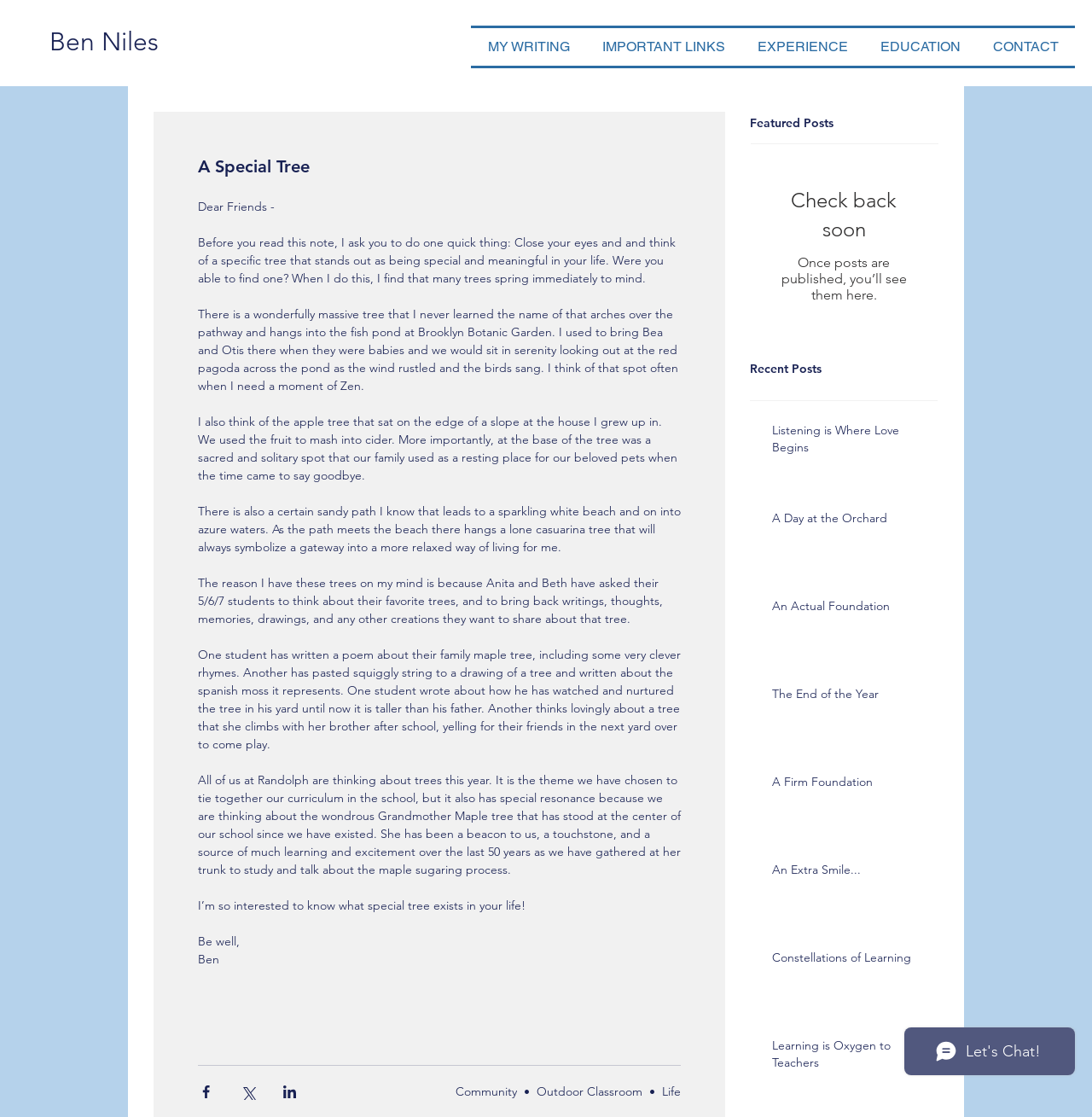Identify the bounding box coordinates of the element to click to follow this instruction: 'Share via Facebook'. Ensure the coordinates are four float values between 0 and 1, provided as [left, top, right, bottom].

[0.181, 0.97, 0.196, 0.984]